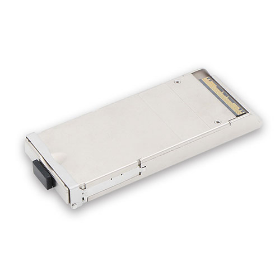Using the details in the image, give a detailed response to the question below:
What industry standards does the transceiver comply with?

The caption states that the transceiver complies with industry standards such as IEEE and OIF, which implies that it meets the requirements and specifications set by these organizations for telecommunications applications.